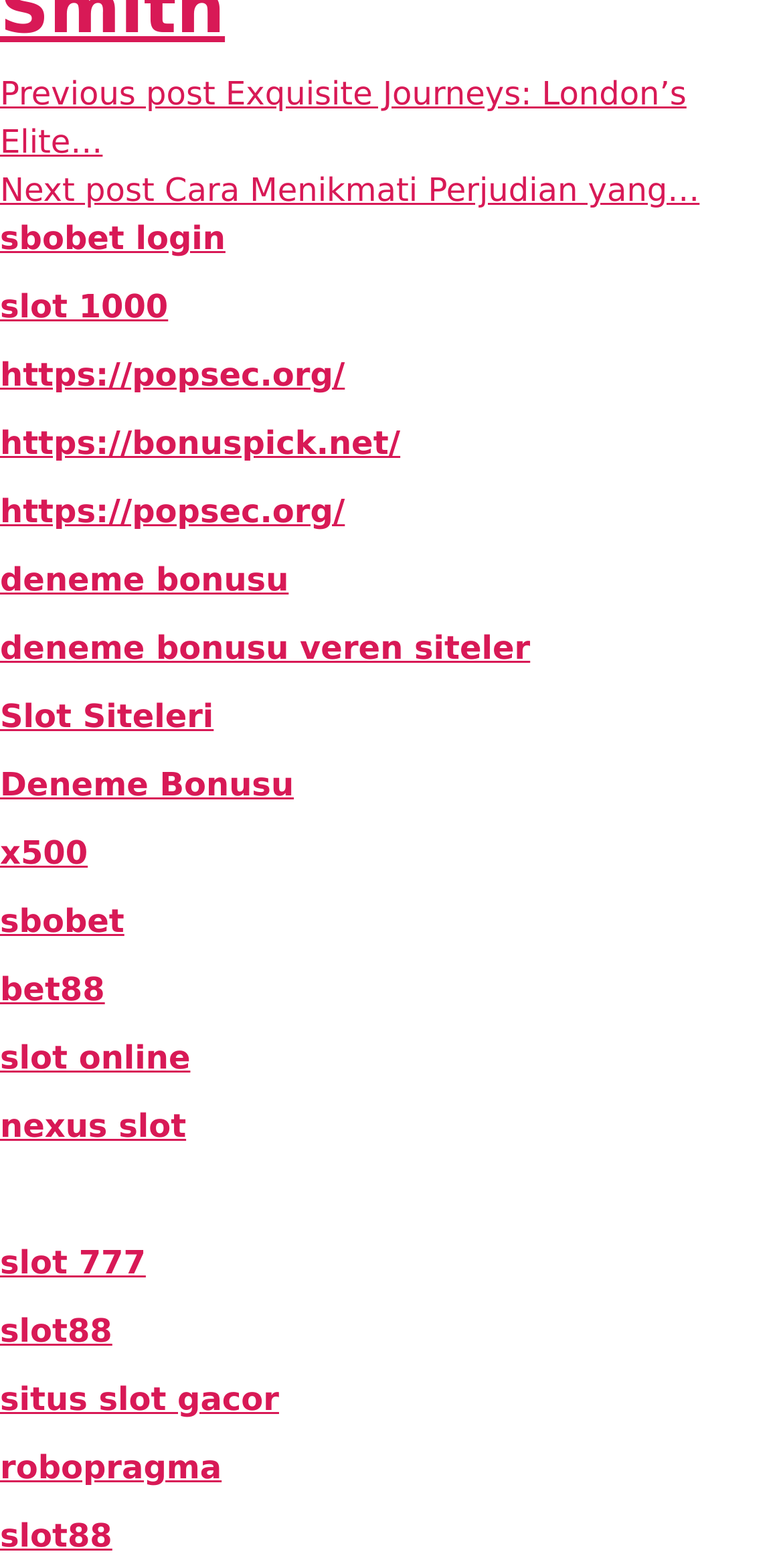What is the first link on the webpage?
We need a detailed and exhaustive answer to the question. Please elaborate.

The first link on the webpage is 'Previous post' which is located at the top-left corner of the webpage with a bounding box coordinate of [0.0, 0.048, 0.288, 0.072].